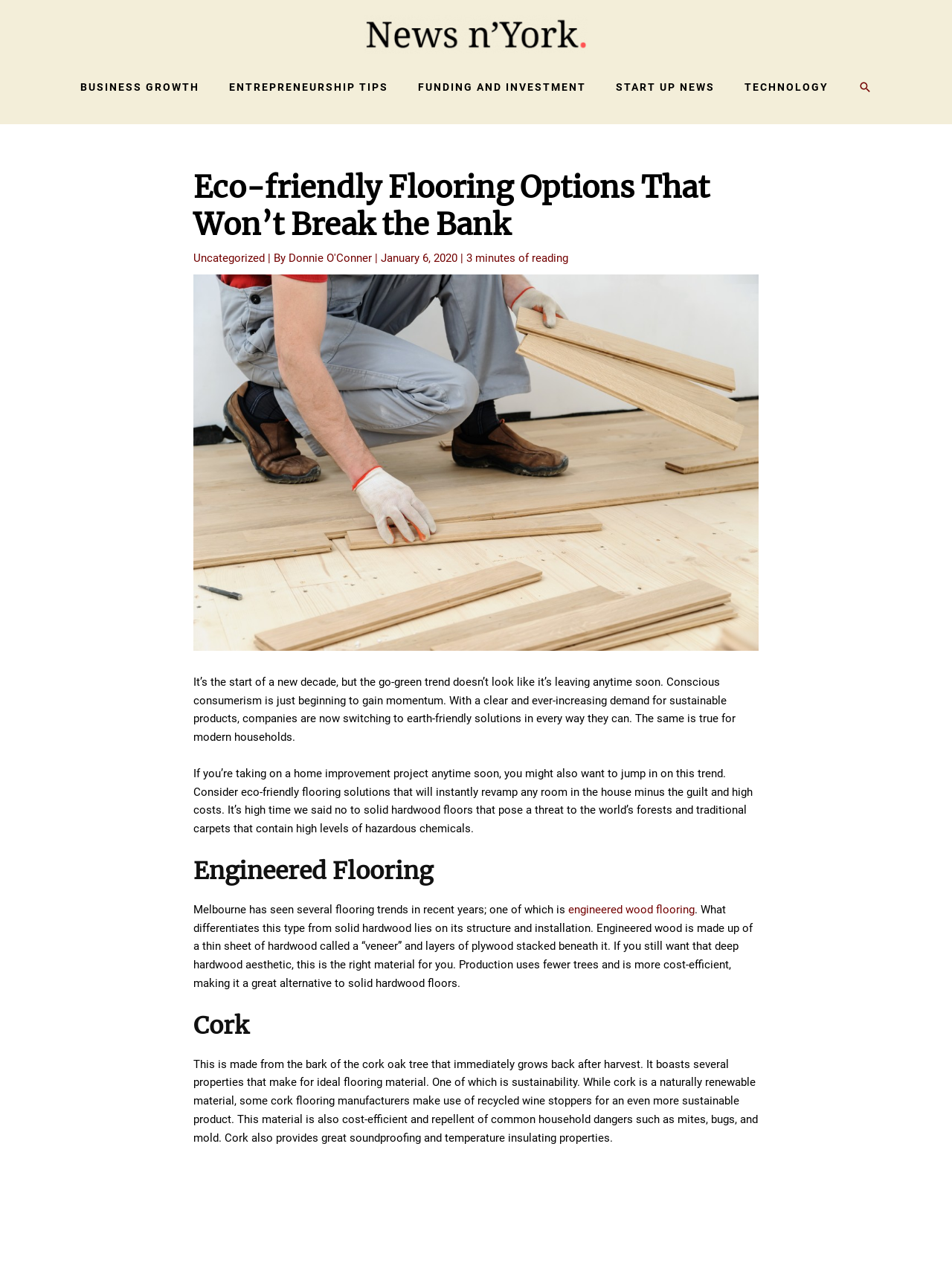Please find the top heading of the webpage and generate its text.

Eco-friendly Flooring Options That Won’t Break the Bank